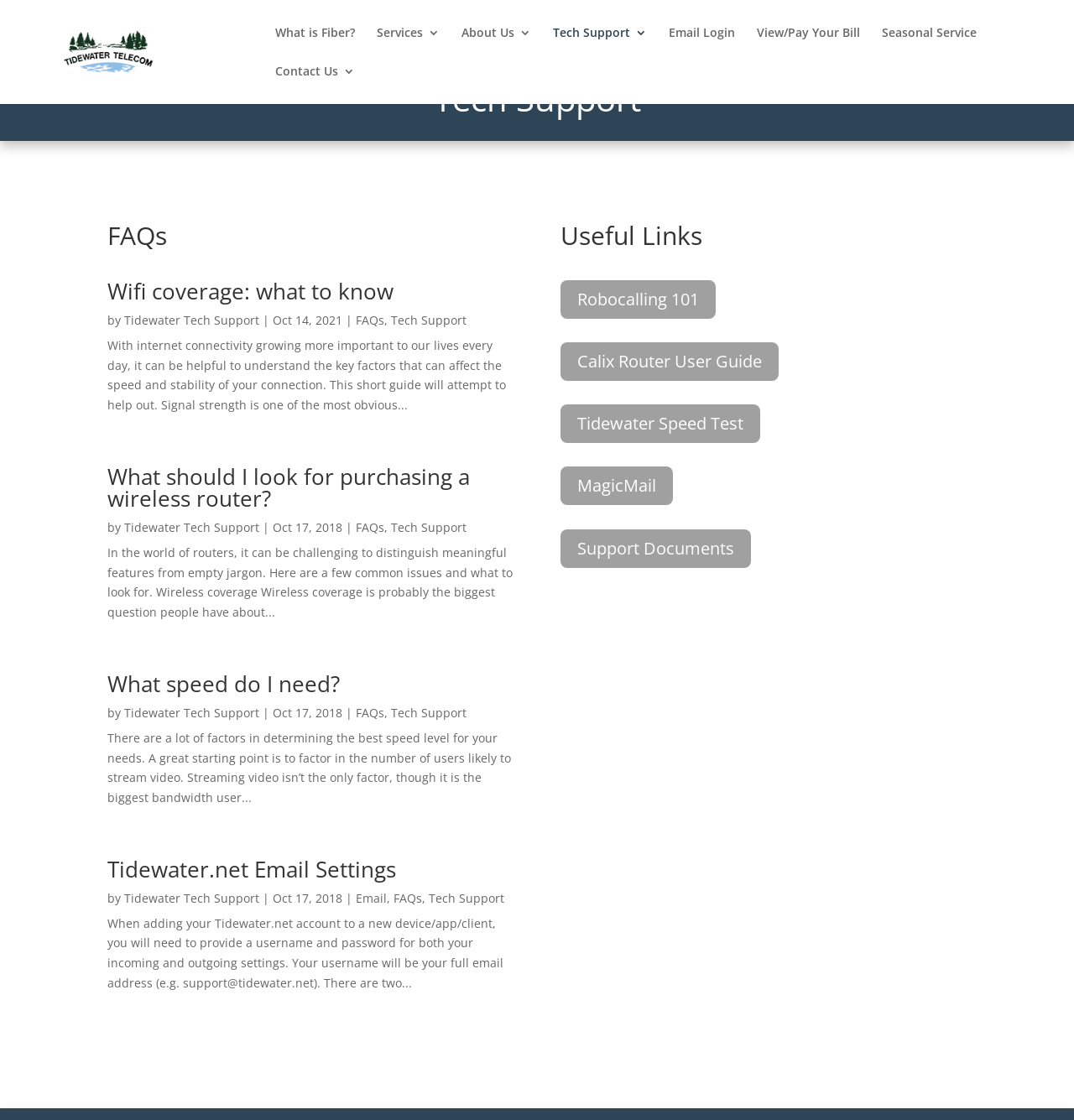Find the bounding box coordinates of the area that needs to be clicked in order to achieve the following instruction: "Click on 'What is Fiber?'". The coordinates should be specified as four float numbers between 0 and 1, i.e., [left, top, right, bottom].

[0.256, 0.024, 0.33, 0.058]